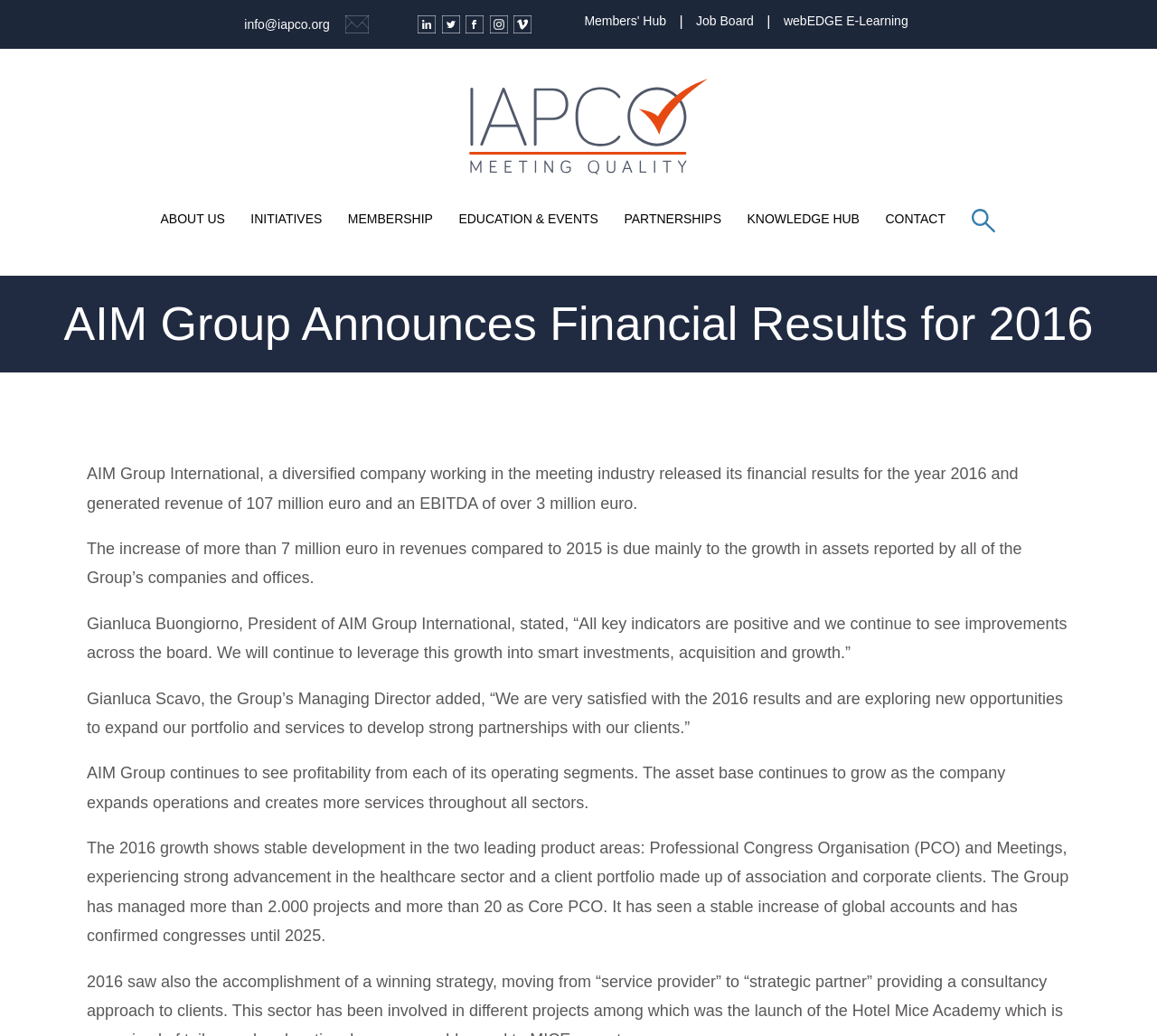Explain the features and main sections of the webpage comprehensively.

The webpage is about AIM Group's financial results for 2016. At the top, there are several social media links, including LinkedIn, Twitter, Facebook, Instagram, and Vimeo, aligned horizontally. Next to these links, there is a "Members' Hub" link, followed by a separator, and then a "Job Board" link. Further to the right, there is a "webEDGE E-Learning" link.

Below these links, there is a main navigation menu with seven items: "ABOUT US", "INITIATIVES", "MEMBERSHIP", "EDUCATION & EVENTS", "PARTNERSHIPS", "KNOWLEDGE HUB", and "CONTACT". These menu items are evenly spaced and aligned horizontally.

The main content of the webpage is a news article about AIM Group's financial results for 2016. The article has a heading "AIM Group Announces Financial Results for 2016" and is divided into five paragraphs. The first paragraph introduces the financial results, stating that the company generated revenue of 107 million euro and an EBITDA of over 3 million euro. The subsequent paragraphs provide more details about the growth of the company, including quotes from the President and Managing Director of AIM Group International.

The article is positioned in the middle of the webpage, with a significant amount of whitespace above and below it. There are no images on the page.